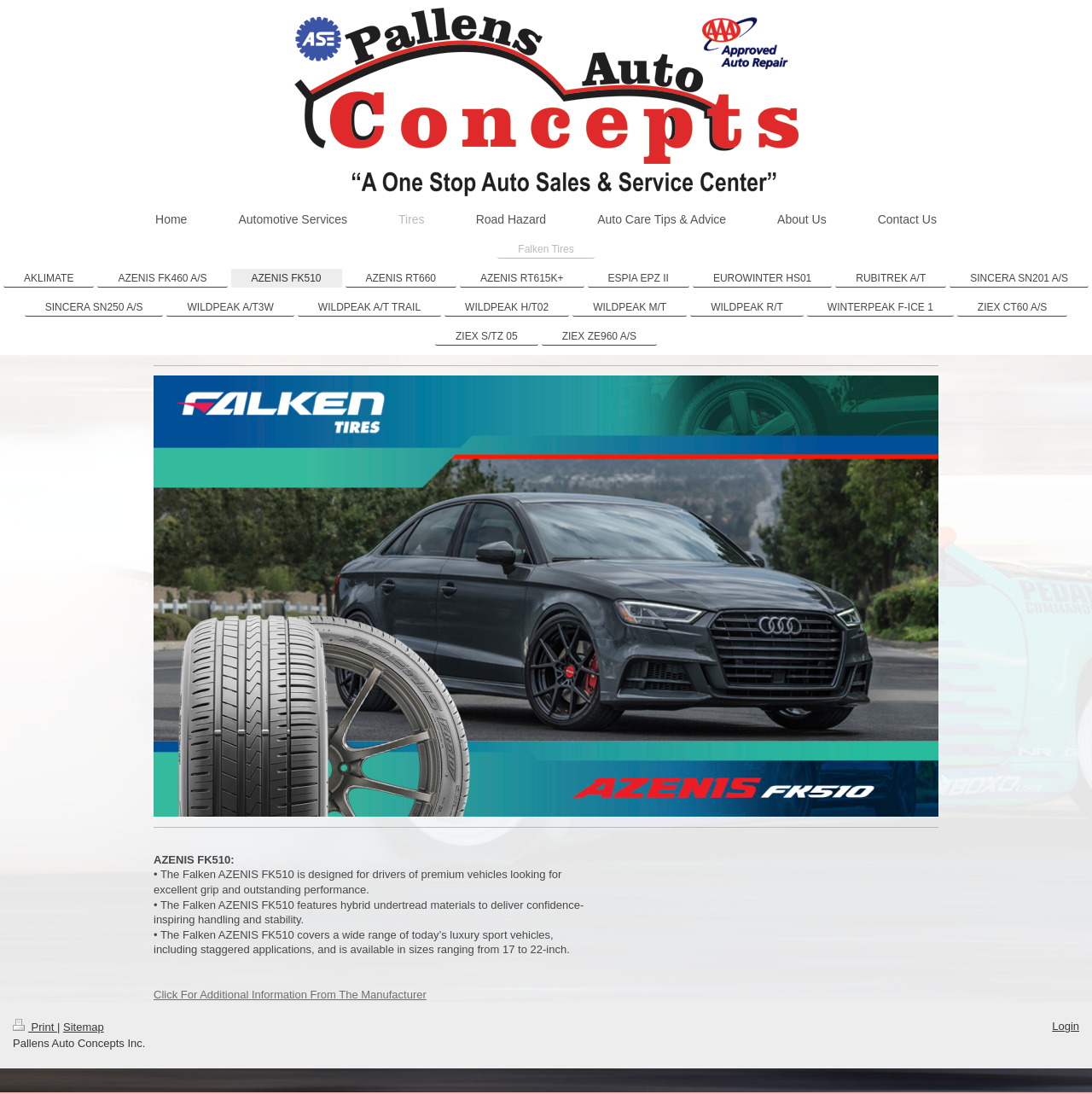Describe all the significant parts and information present on the webpage.

This webpage appears to be a product page for the AZENIS FK510 tire, specifically for Lorain's #1 Auto Service Center - Pallens Auto Concepts - AZENIS FK510. 

At the top of the page, there is a navigation menu with 7 links: Home, Automotive Services, Tires, Road Hazard, Auto Care Tips & Advice, About Us, and Contact Us. 

Below the navigation menu, there are 18 links to different tire models, including Falken Tires, AKLIMATE, AZENIS FK460 A/S, and others. These links are arranged in two rows, with 9 links in the first row and 9 links in the second row.

Further down the page, there is a section dedicated to the AZENIS FK510 tire. This section includes a heading "AZENIS FK510:" and four paragraphs of text describing the features and benefits of the tire. The text explains that the tire is designed for drivers of premium vehicles, provides excellent grip and outstanding performance, and features hybrid undertread materials for confidence-inspiring handling and stability.

Below the product description, there is a link to "Click For Additional Information From The Manufacturer". 

At the bottom of the page, there are three links: Print, Sitemap, and Login. The Print link is located at the bottom left, the Sitemap link is in the middle, and the Login link is at the bottom right.